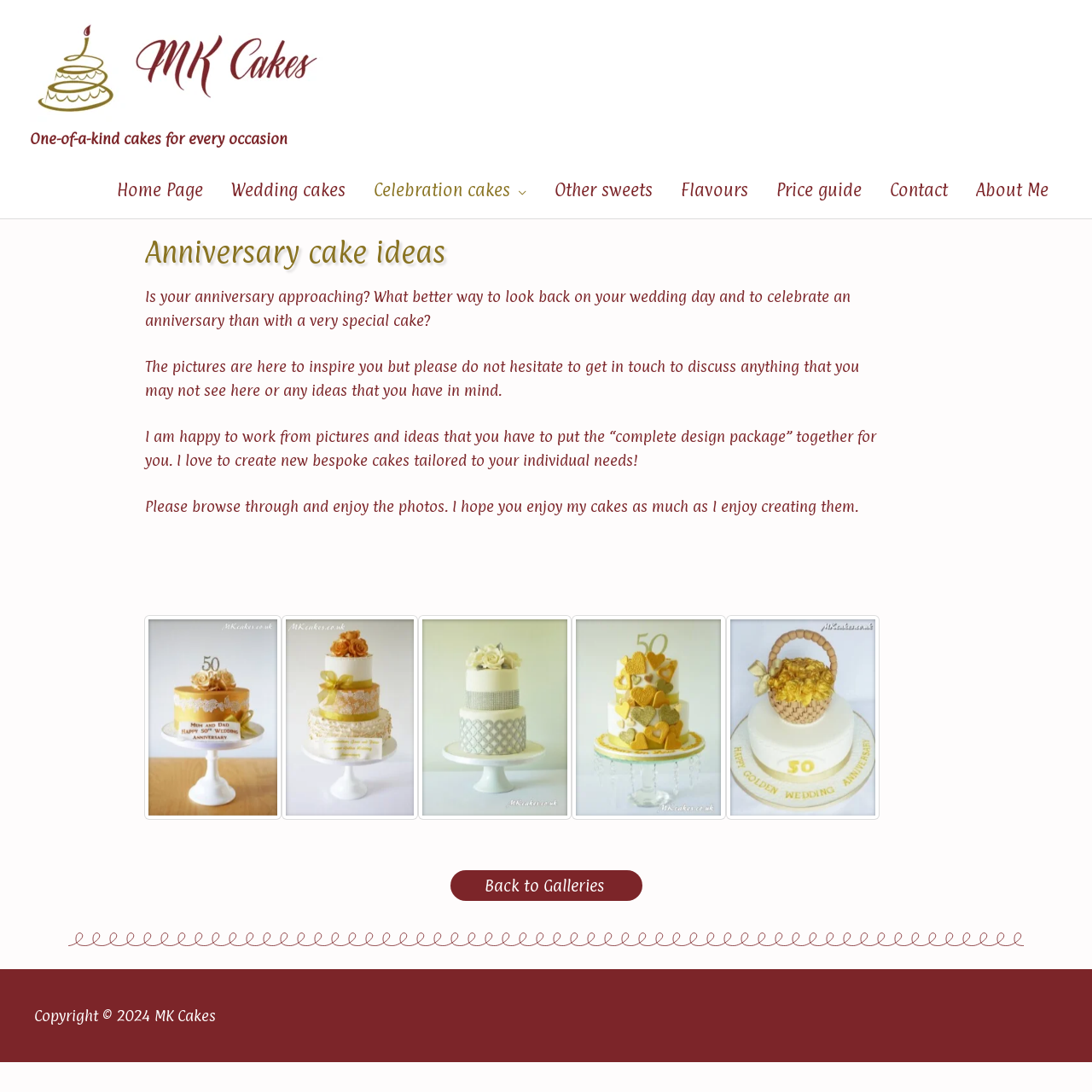Find the bounding box coordinates of the element to click in order to complete the given instruction: "Get in touch with the cake designer."

[0.802, 0.148, 0.88, 0.2]